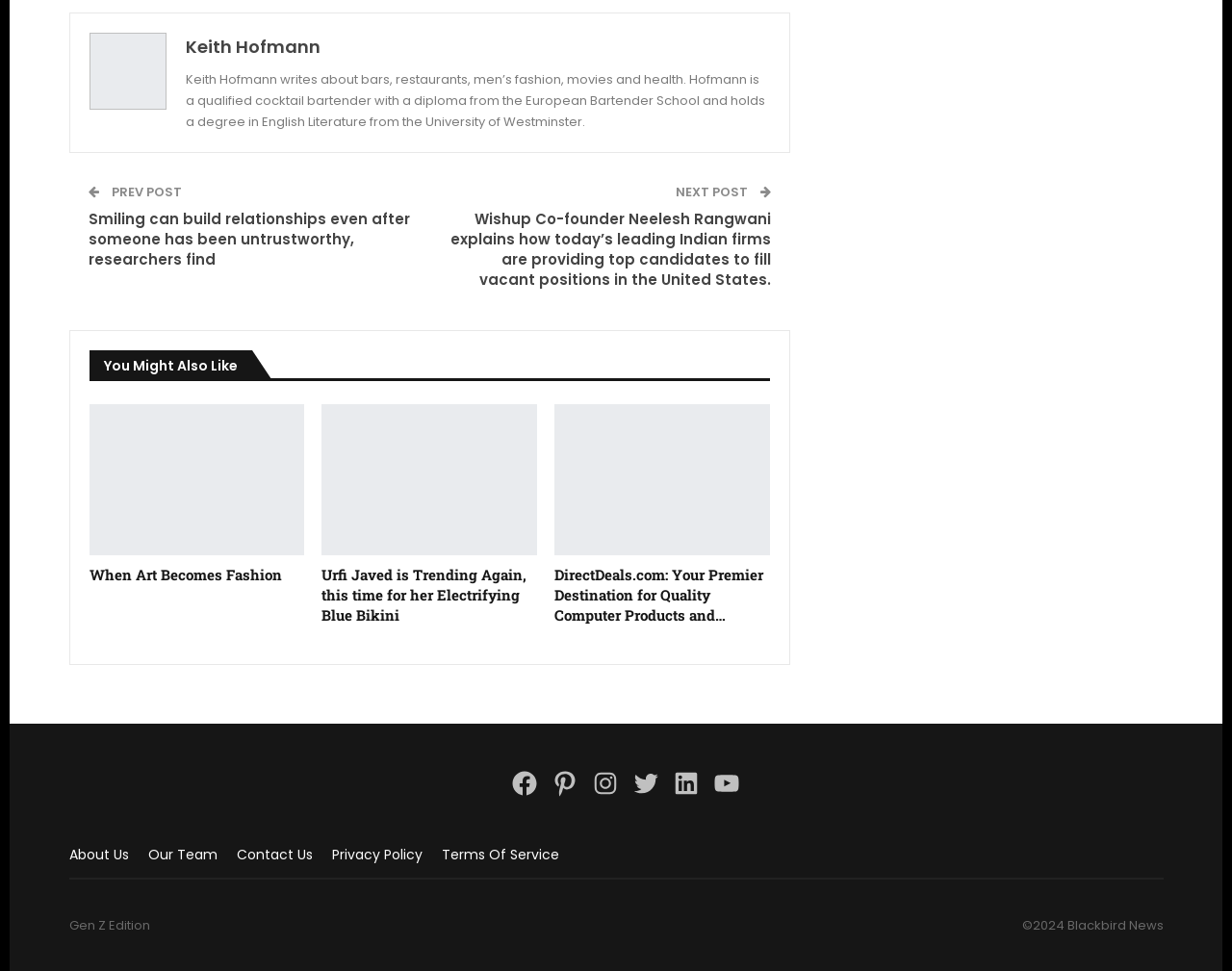Please identify the coordinates of the bounding box that should be clicked to fulfill this instruction: "View Keith Hofmann's profile".

[0.15, 0.036, 0.26, 0.06]